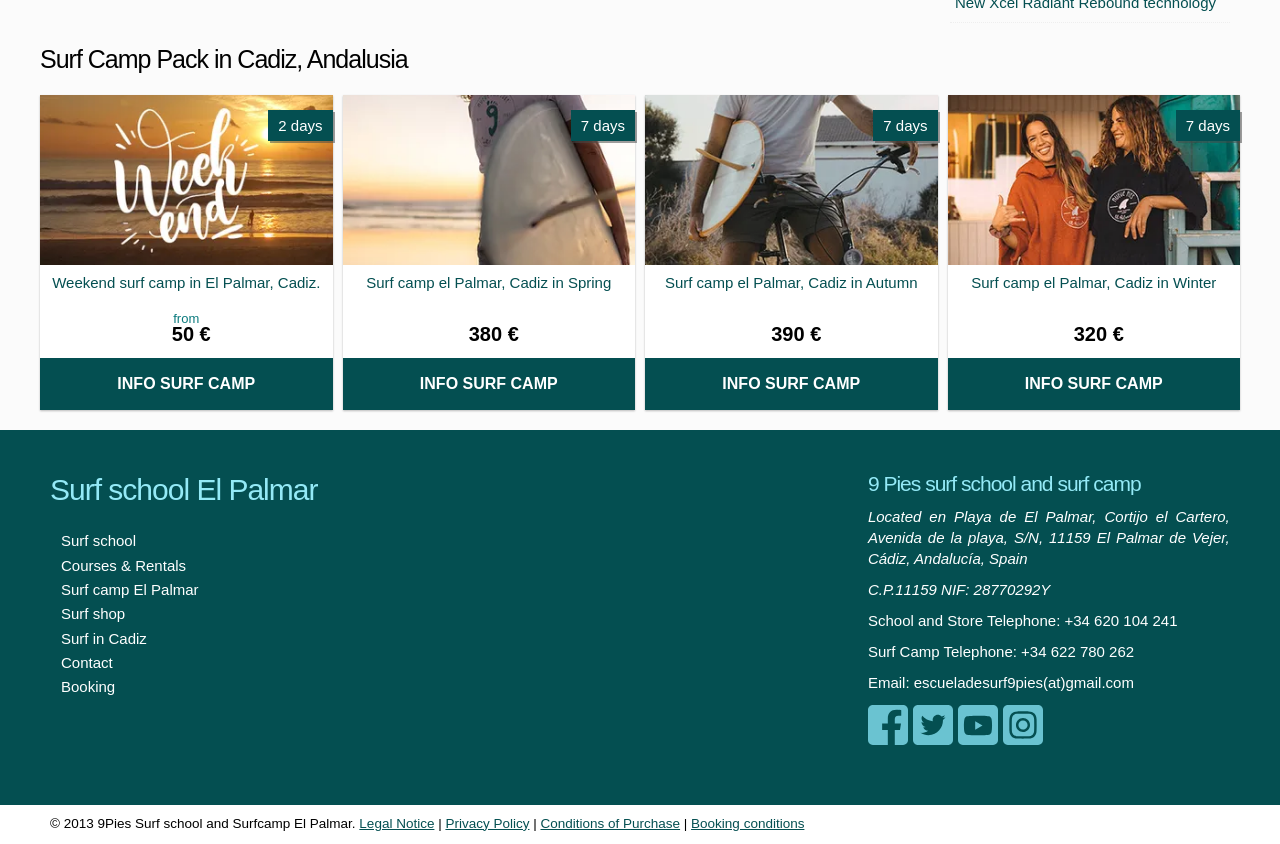Identify the bounding box coordinates for the UI element mentioned here: "+34 620 104 241". Provide the coordinates as four float values between 0 and 1, i.e., [left, top, right, bottom].

[0.832, 0.725, 0.92, 0.745]